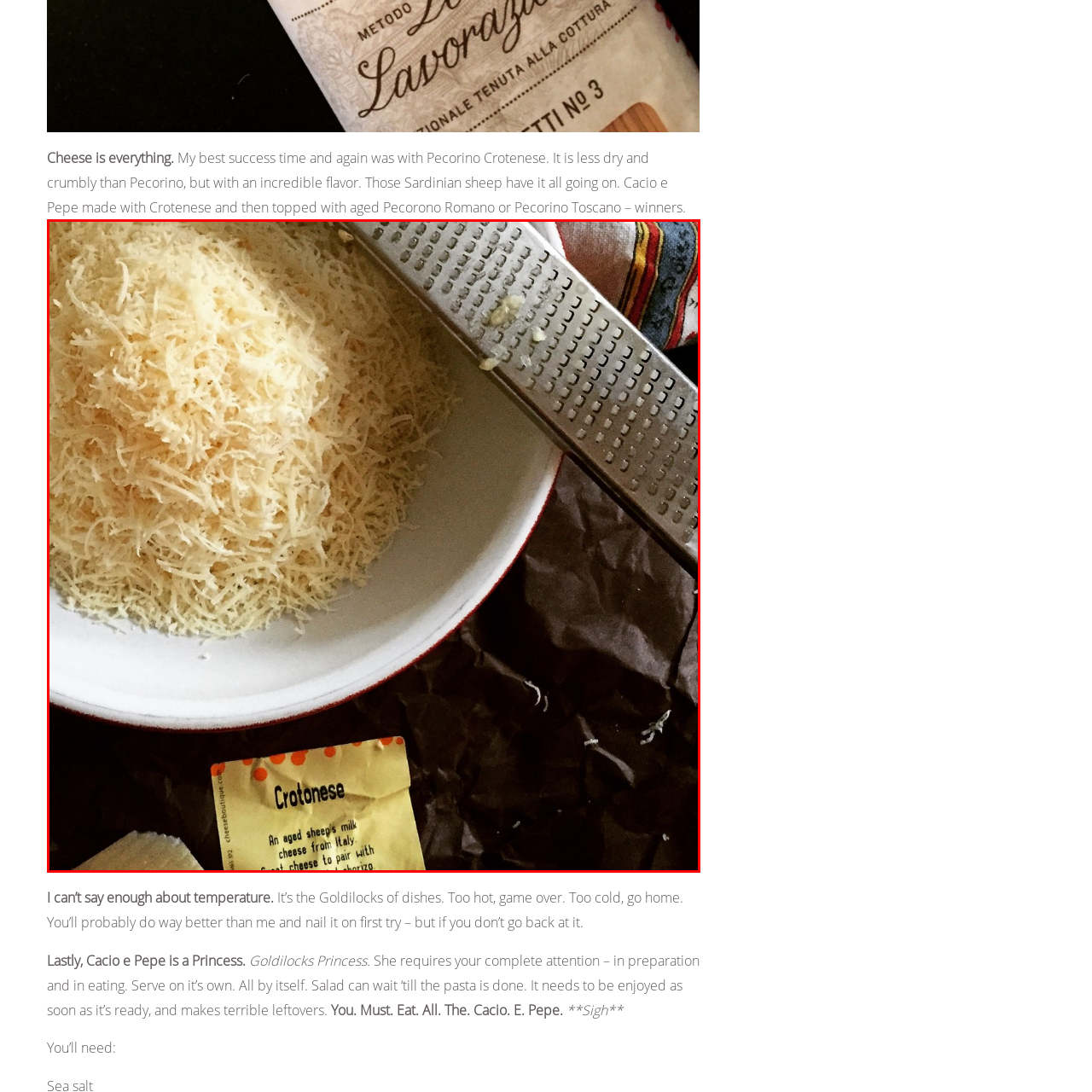What is the material of the grater?
Study the image surrounded by the red bounding box and answer the question comprehensively, based on the details you see.

The caption explicitly states that a stainless steel grater rests against the edge of the bowl, indicating that the cheese was recently prepared.